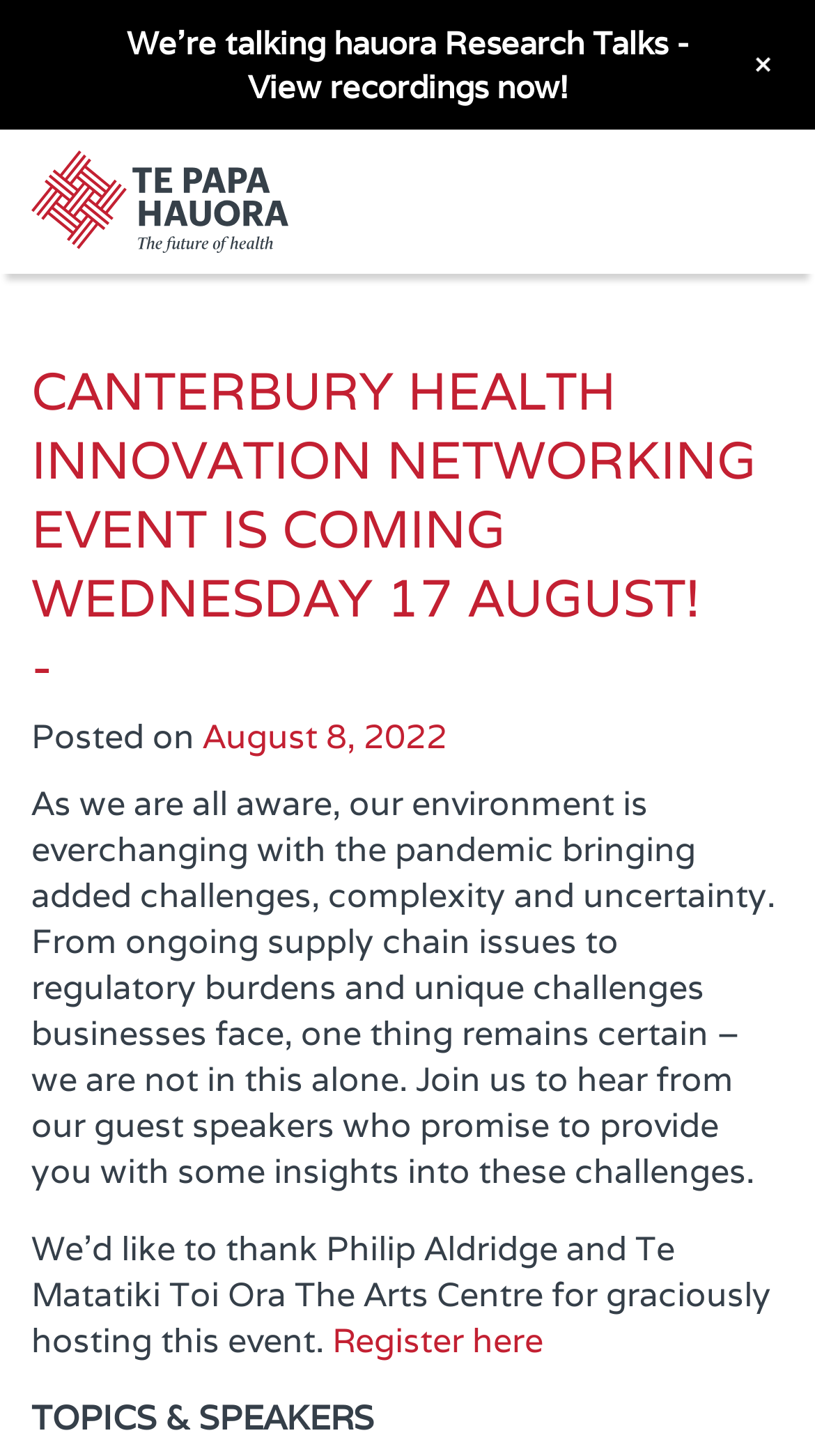What can be done after clicking 'Register here'?
Refer to the screenshot and respond with a concise word or phrase.

Register for the event